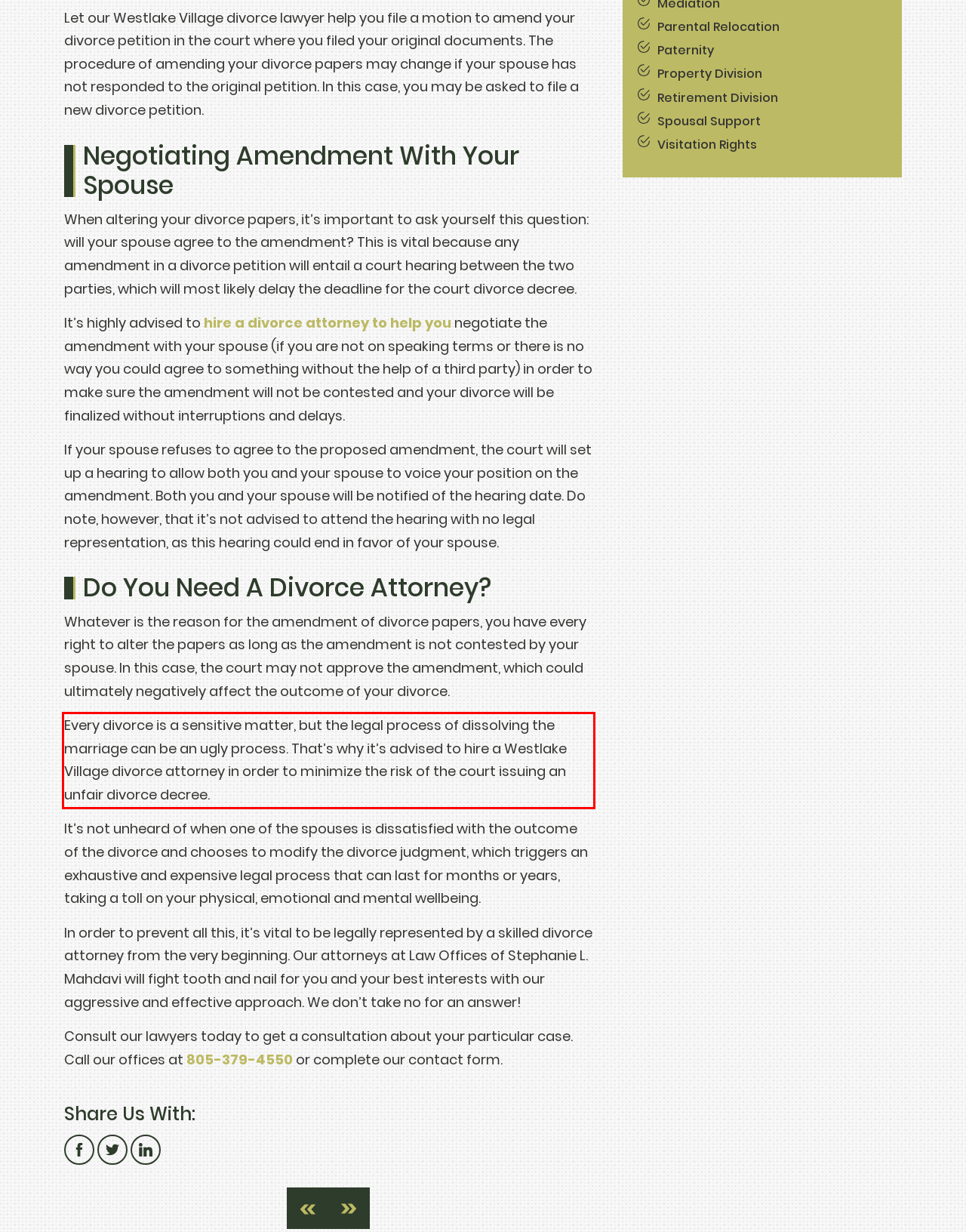Identify and extract the text within the red rectangle in the screenshot of the webpage.

Every divorce is a sensitive matter, but the legal process of dissolving the marriage can be an ugly process. That’s why it’s advised to hire a Westlake Village divorce attorney in order to minimize the risk of the court issuing an unfair divorce decree.